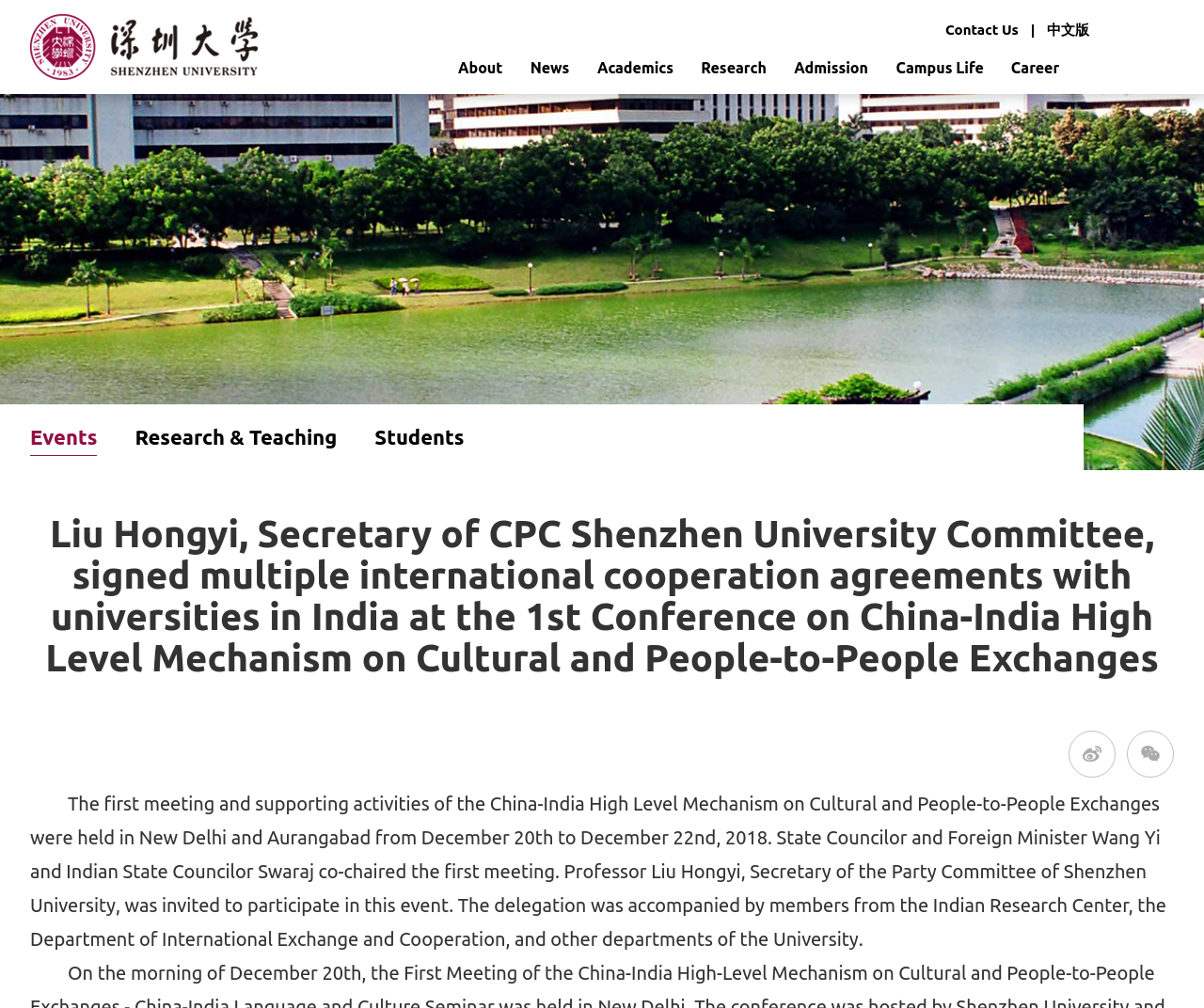What is the name of the university?
Give a detailed response to the question by analyzing the screenshot.

I inferred this answer by looking at the top-level element 'Liu Hongyi, Secretary of CPC Shenzhen University Committee...' which suggests that the webpage is related to Shenzhen University.